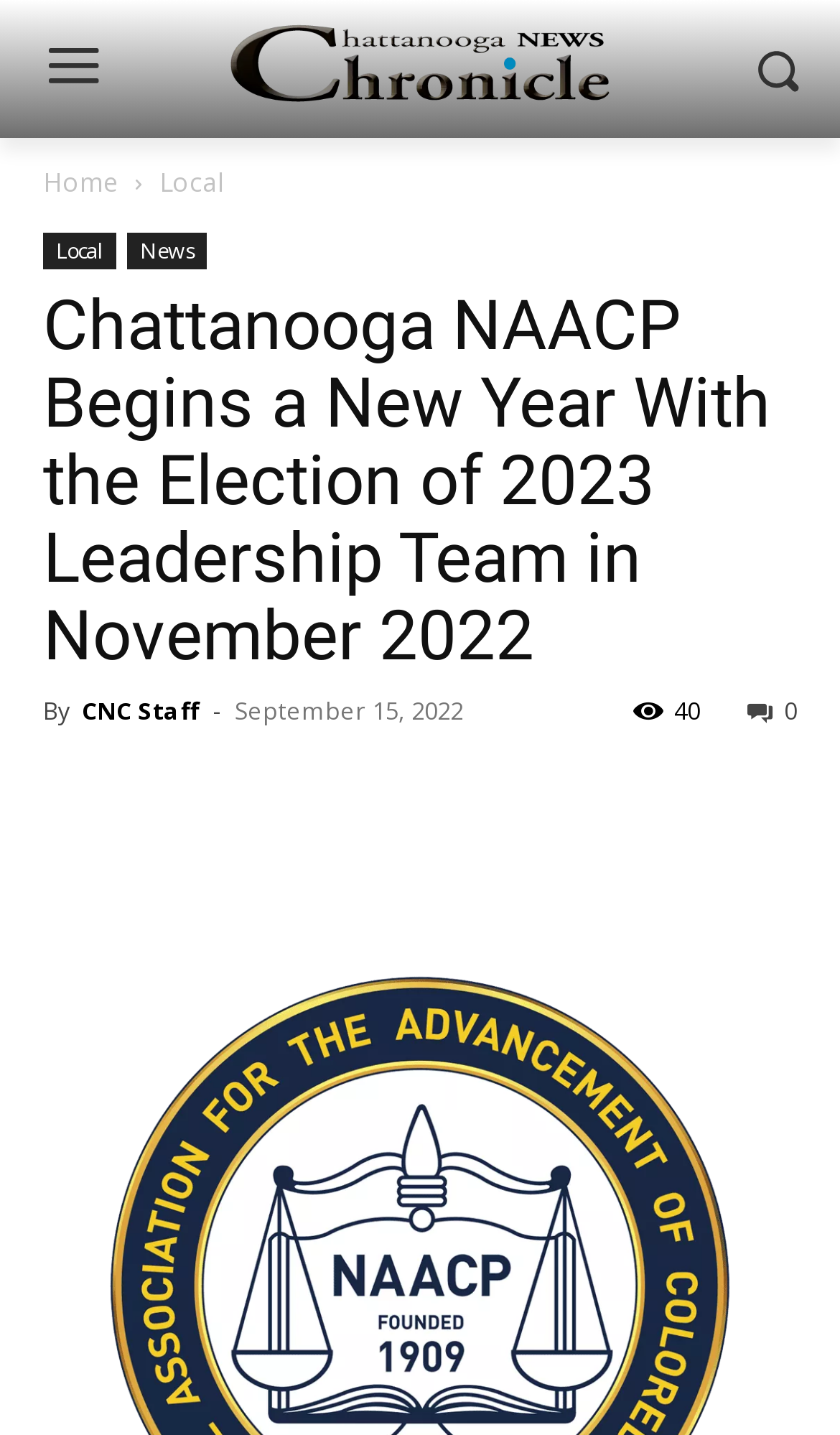Reply to the question with a single word or phrase:
What type of icons are shown below the article title?

Social media icons